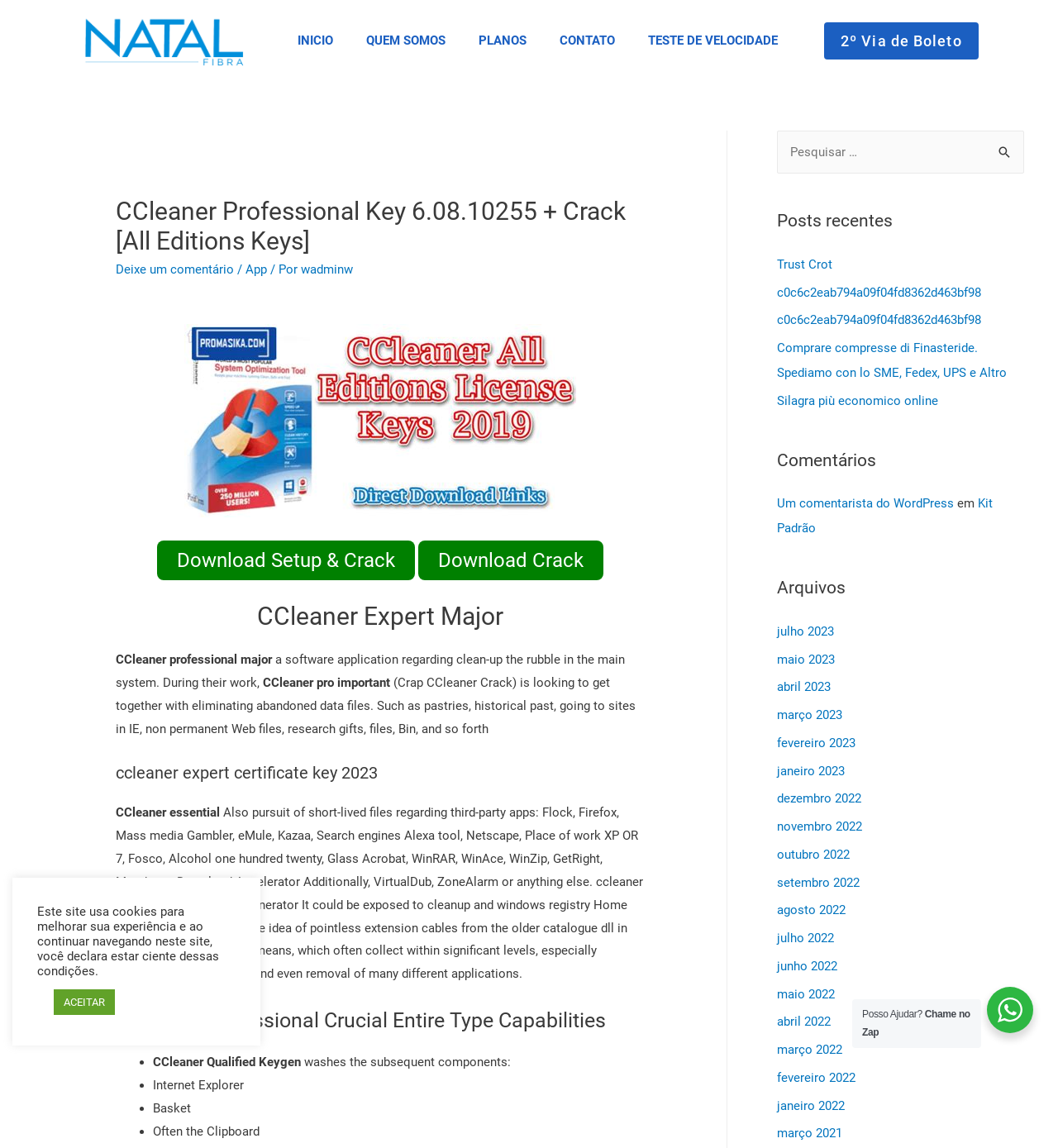Find the bounding box of the web element that fits this description: "INICIO".

[0.265, 0.019, 0.33, 0.052]